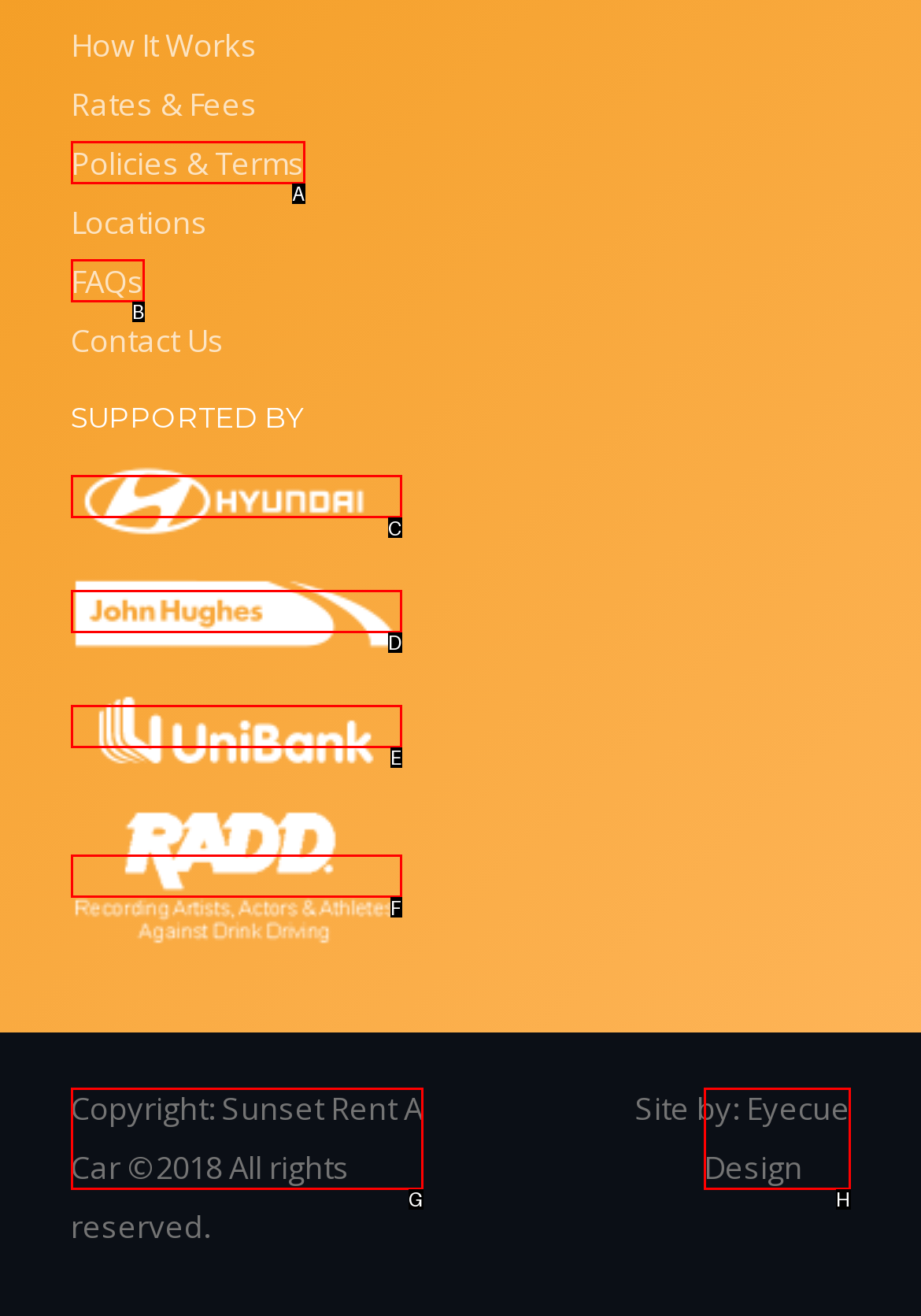Pick the option that best fits the description: Sunset Rent A Car. Reply with the letter of the matching option directly.

G